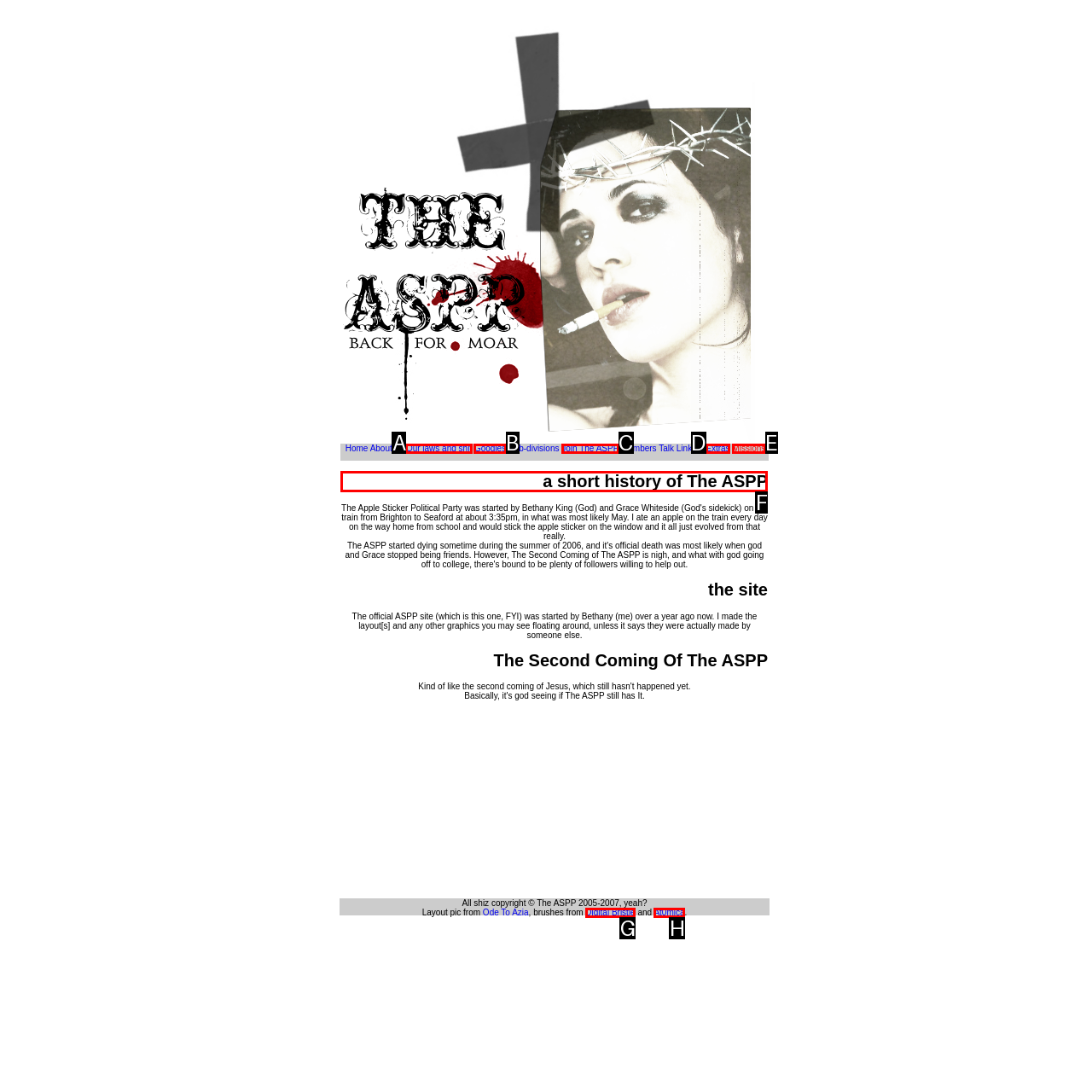Identify the correct HTML element to click for the task: Read the short history of The ASPP. Provide the letter of your choice.

F